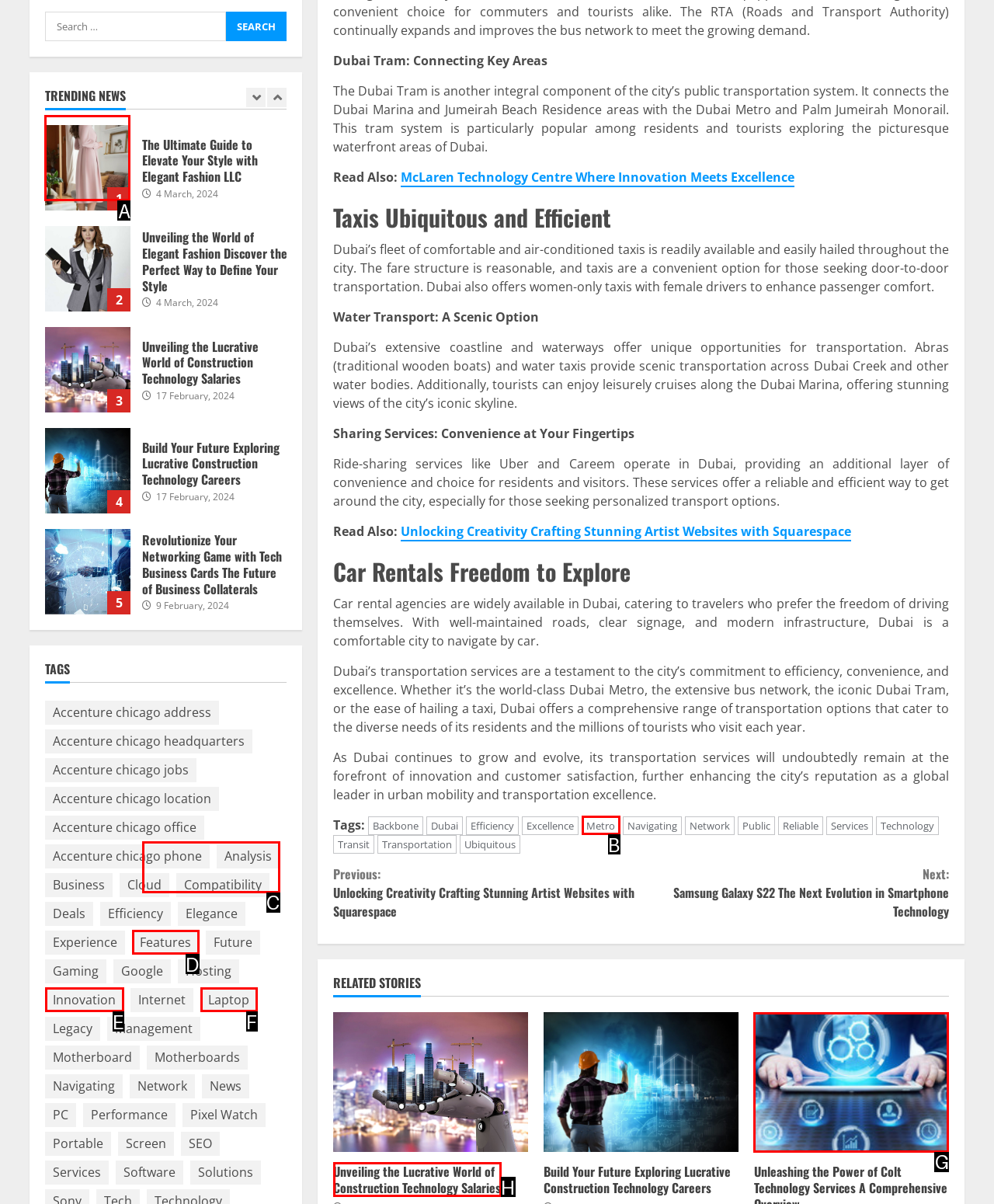Tell me which one HTML element I should click to complete the following task: View the April 2022 archives
Answer with the option's letter from the given choices directly.

None